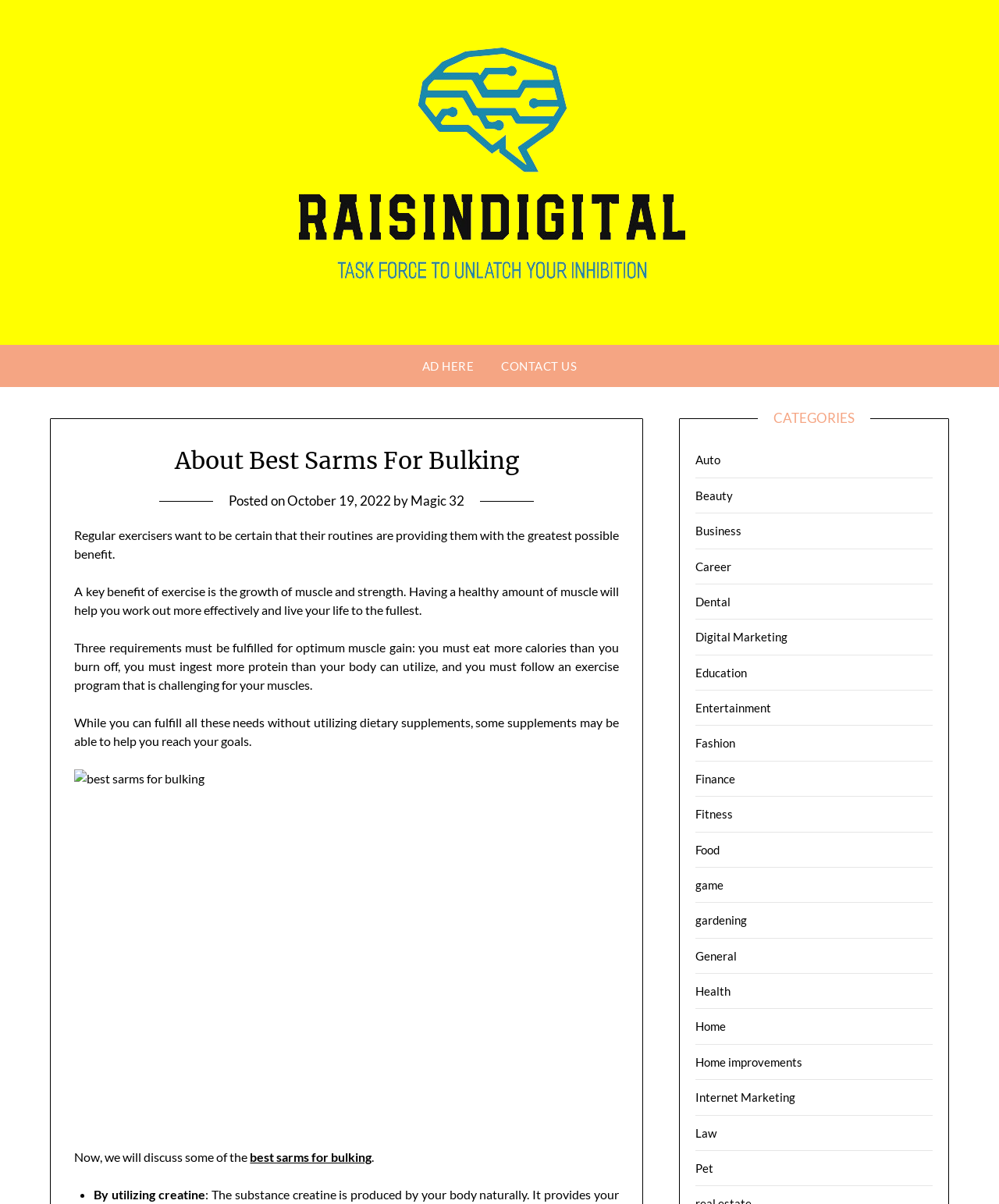What is the topic of the article?
Please use the image to provide a one-word or short phrase answer.

Best Sarms for Bulking